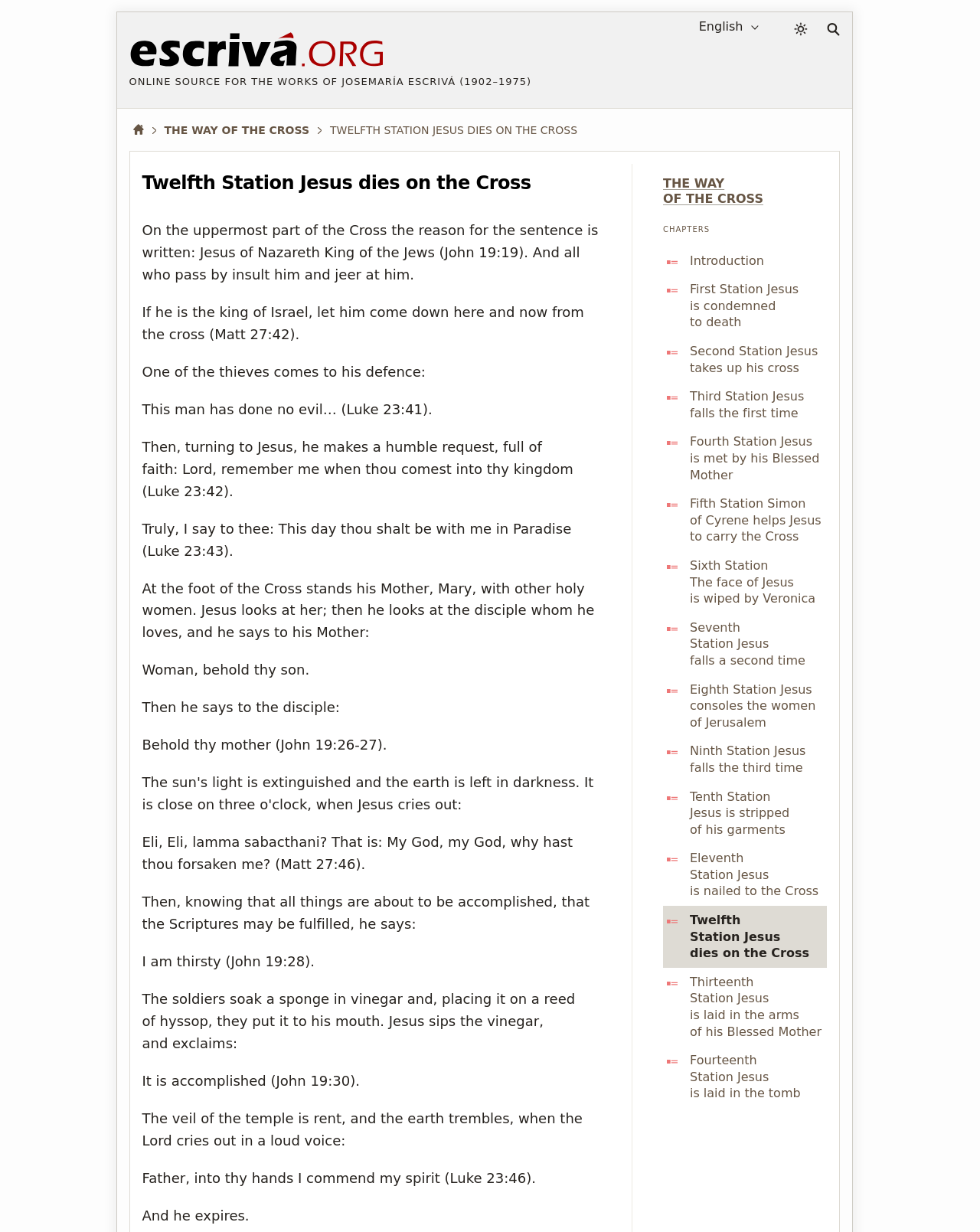Who is the author of 'The Way of the Cross'?
Please provide a detailed and thorough answer to the question.

The author of 'The Way of the Cross' can be found in the meta description of the webpage, which mentions 'The Way of the Cross' of Josemaría Escrivá.